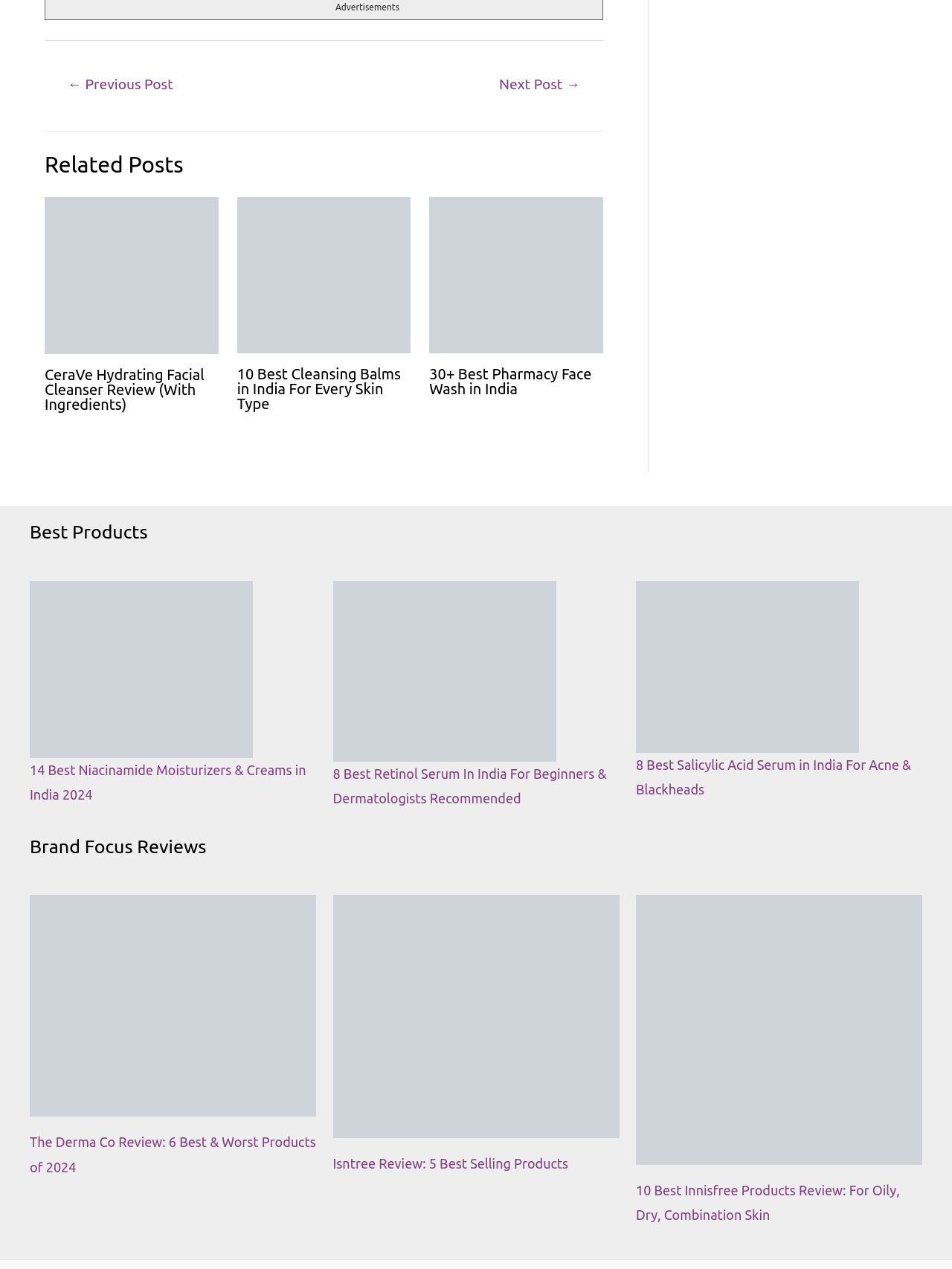Determine the bounding box coordinates of the clickable region to follow the instruction: "Explore the 'Best Products' section".

[0.031, 0.41, 0.969, 0.428]